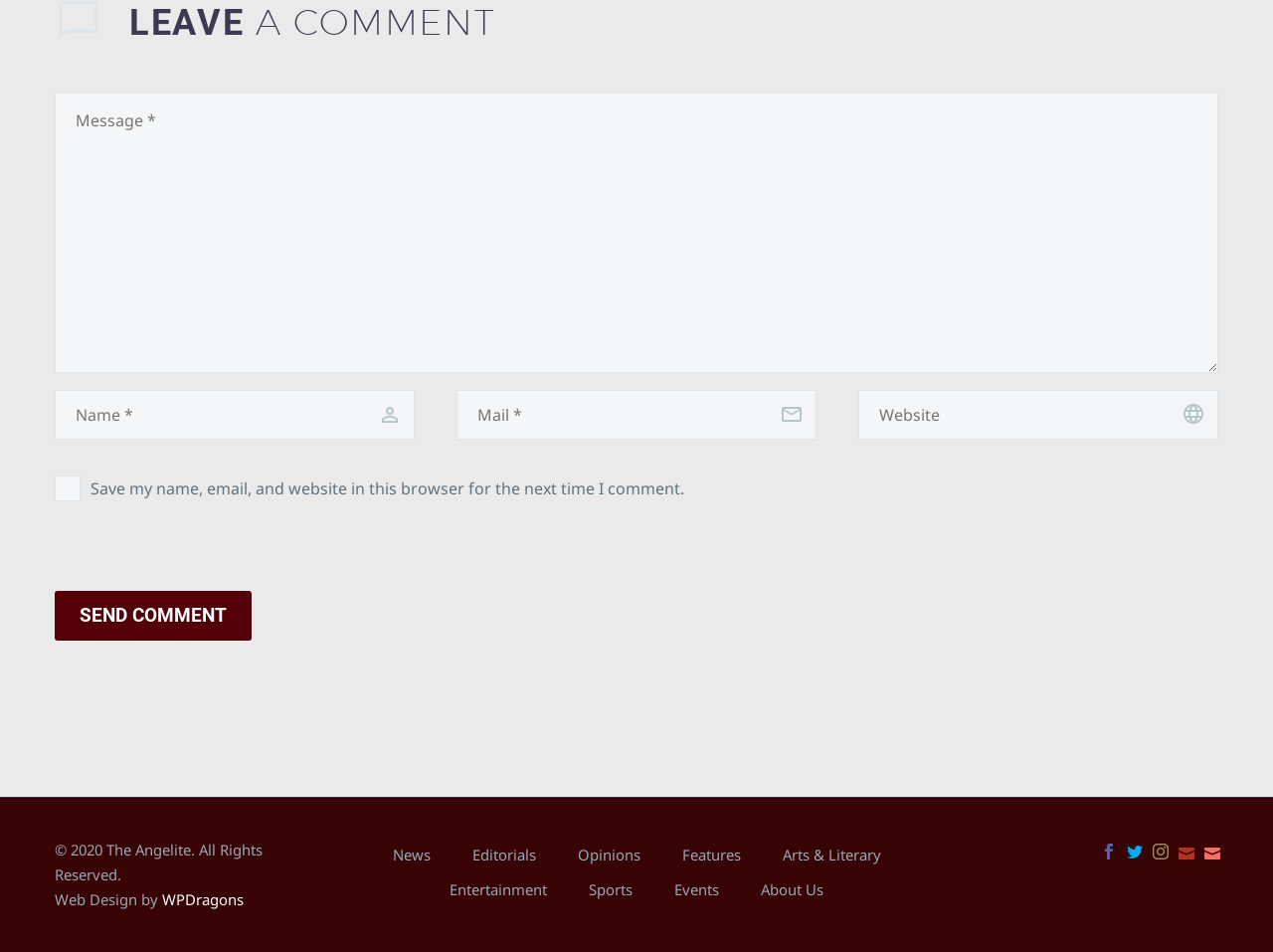What is the purpose of the 'SEND COMMENT' button?
Please use the visual content to give a single word or phrase answer.

To send a comment